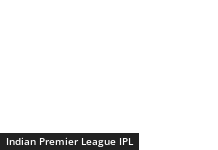Use the information in the screenshot to answer the question comprehensively: What can fans engage with related to the IPL?

The caption invites fans to engage with 'related content such as articles and updates about the league', implying that fans can engage with articles and updates related to the IPL.